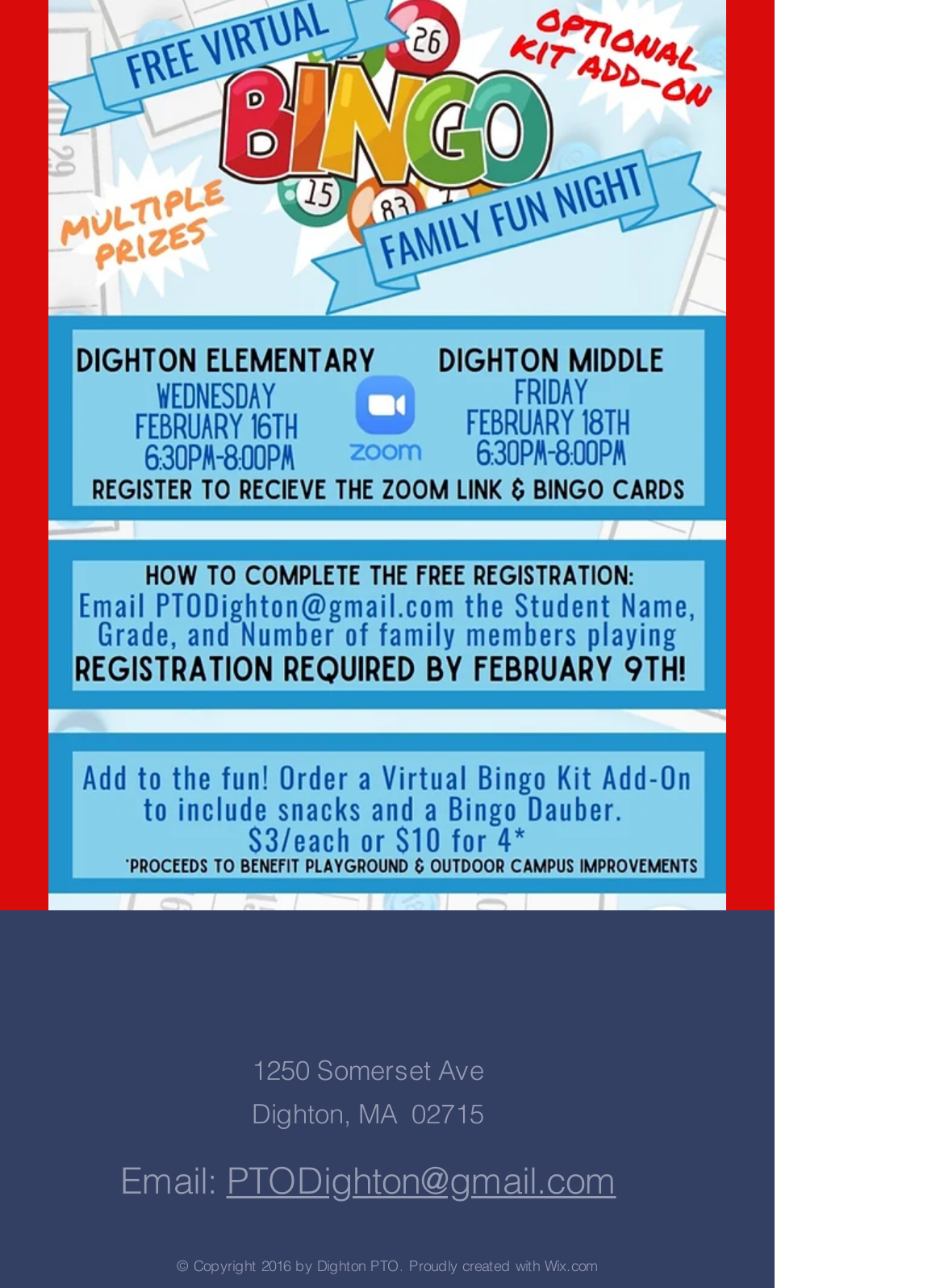Determine the bounding box for the UI element described here: "Wix.com".

[0.577, 0.975, 0.633, 0.99]